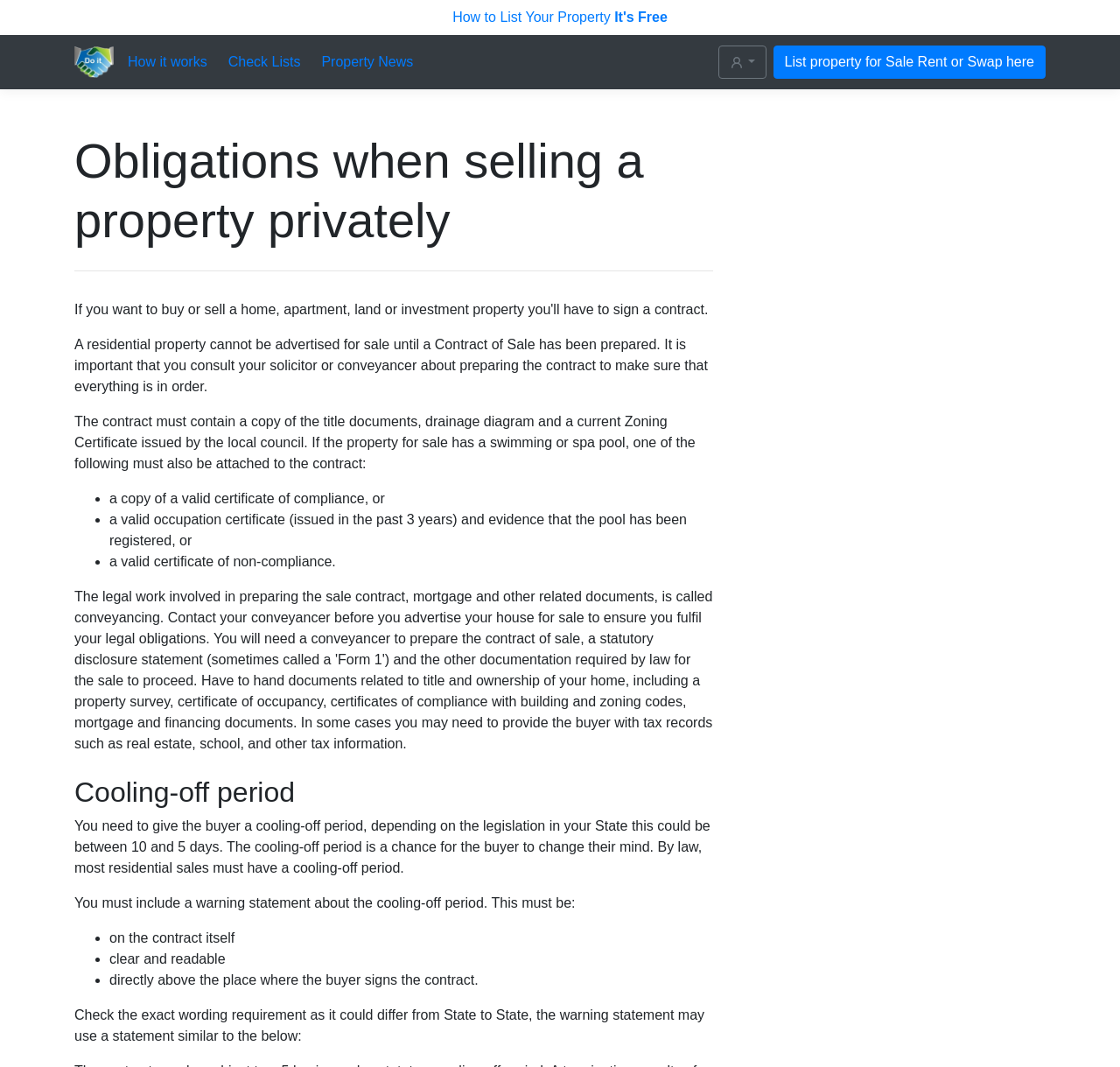What is the purpose of the cooling-off period?
Look at the image and respond with a one-word or short phrase answer.

Chance for buyer to change mind